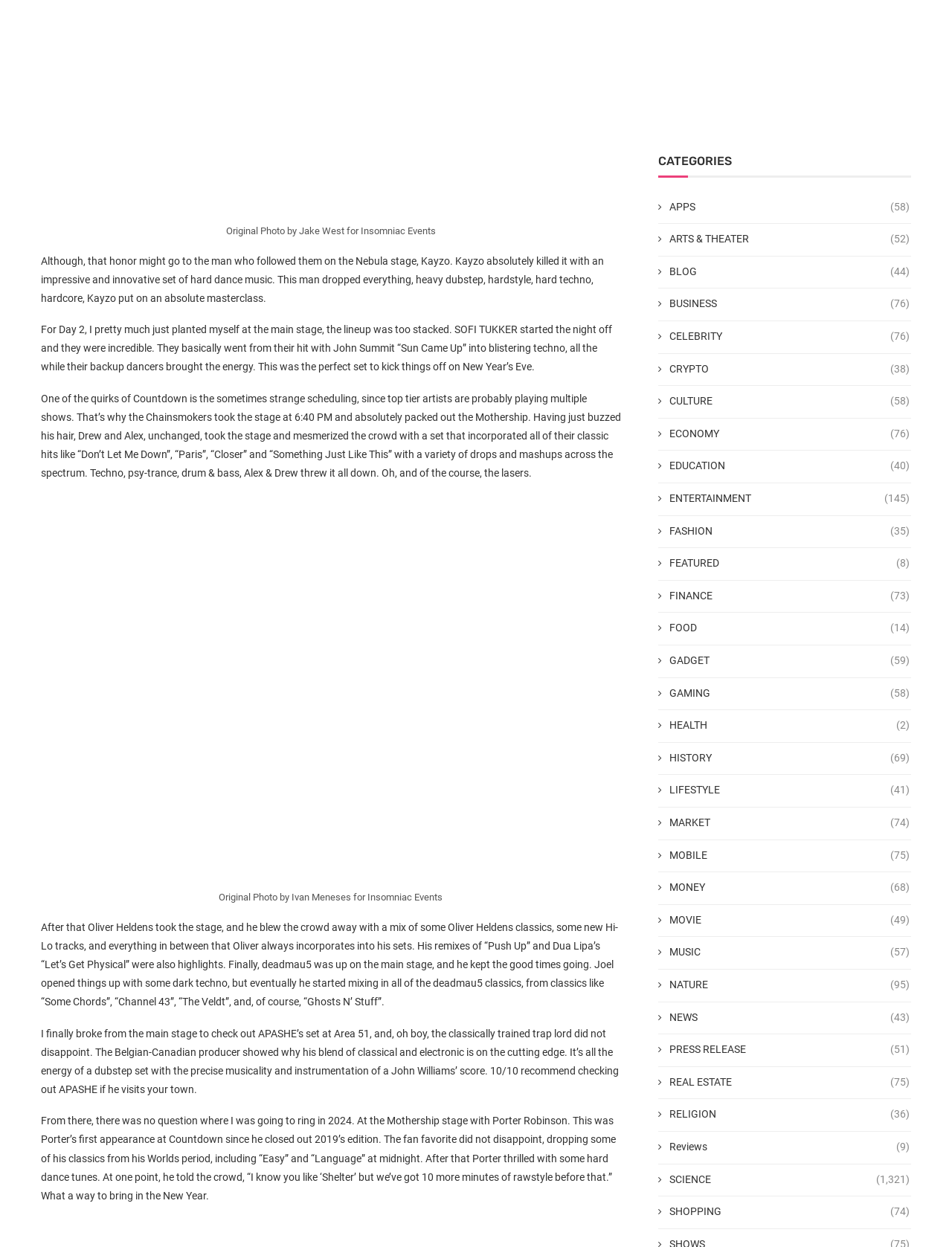Analyze the image and answer the question with as much detail as possible: 
What was the name of the song that Porter Robinson dropped at midnight?

According to the article, Porter Robinson dropped some of his classics from his Worlds period, including 'Easy' and 'Language', at midnight to ring in the New Year.